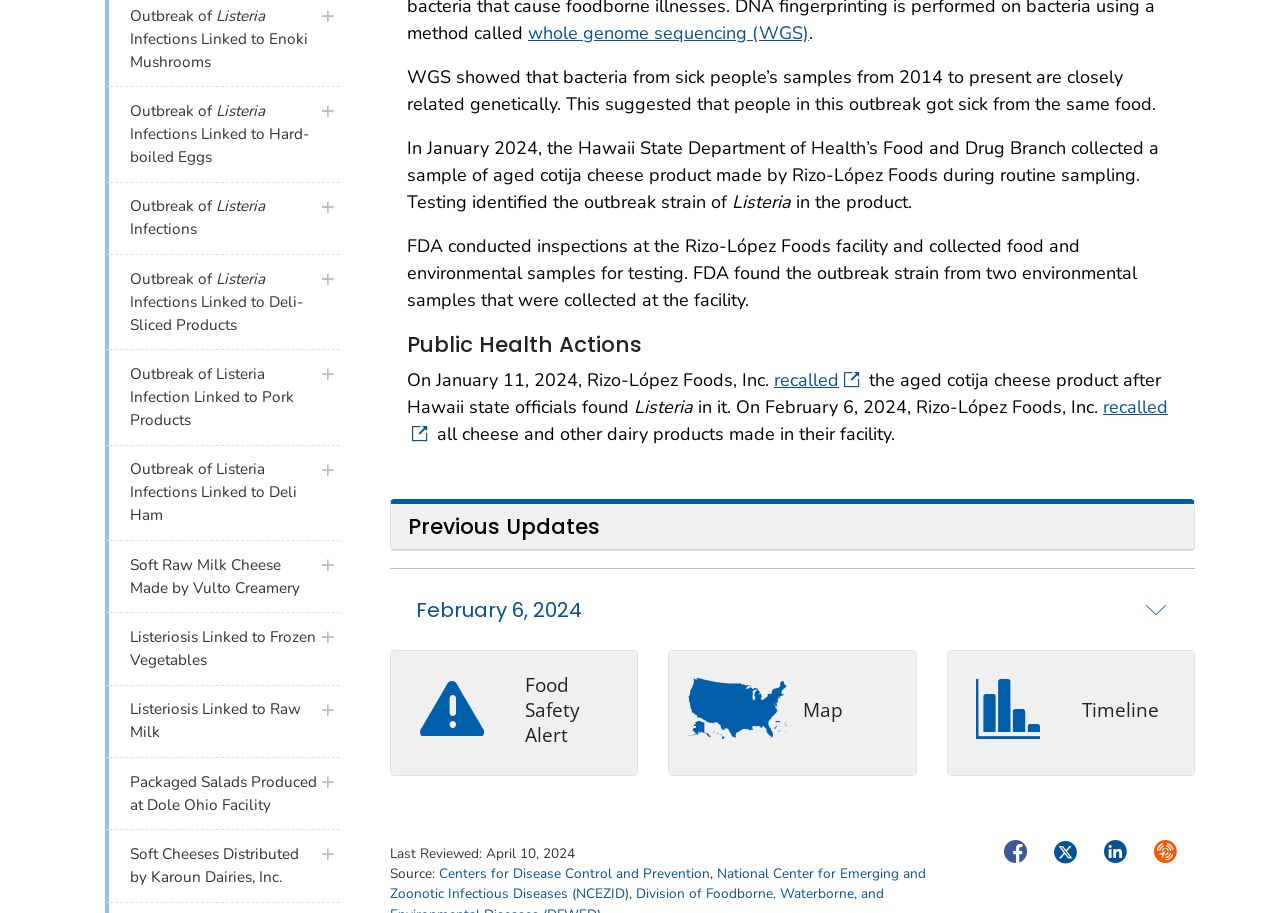Could you determine the bounding box coordinates of the clickable element to complete the instruction: "Click on the 'Map' link"? Provide the coordinates as four float numbers between 0 and 1, i.e., [left, top, right, bottom].

[0.522, 0.712, 0.716, 0.85]